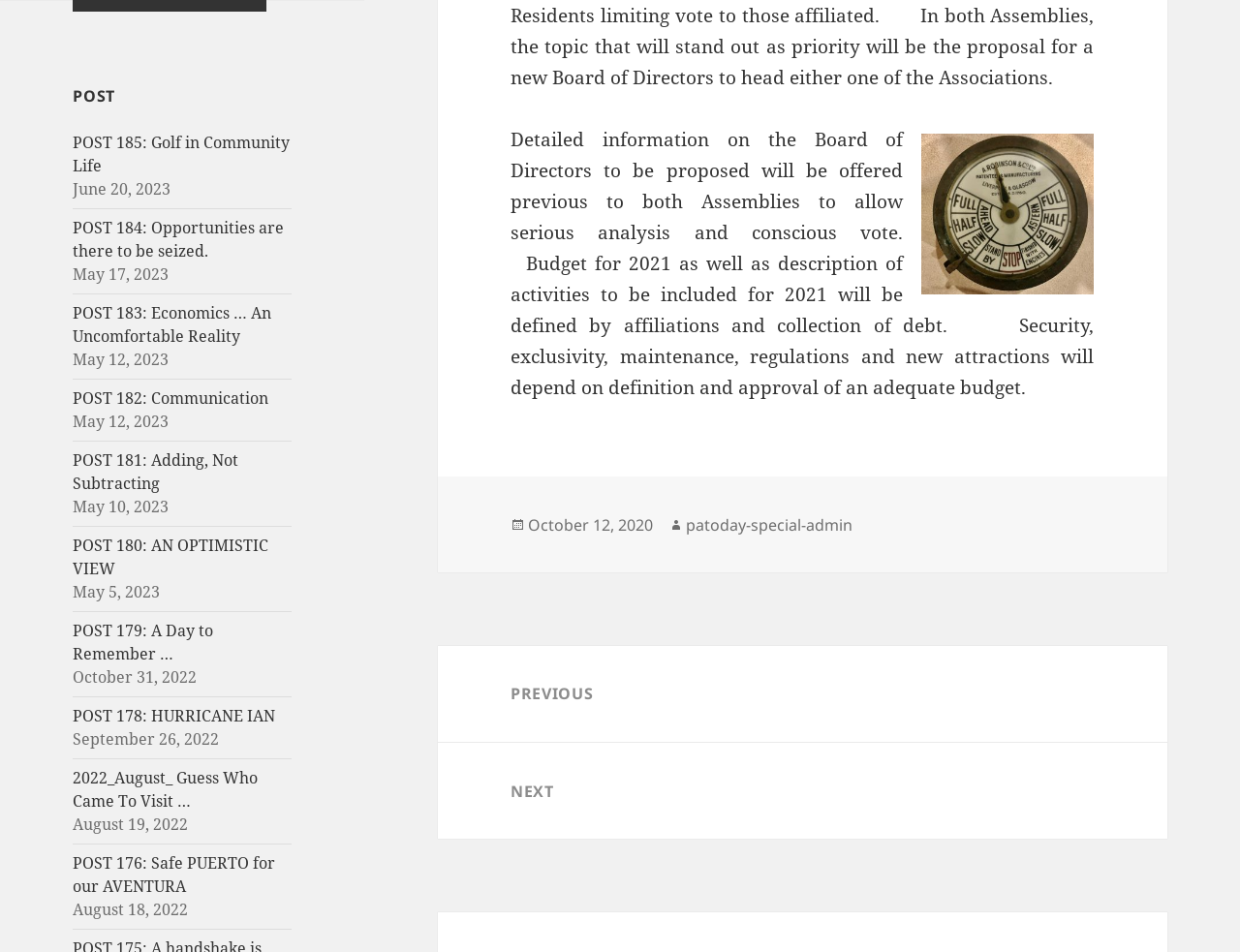Please specify the bounding box coordinates of the element that should be clicked to execute the given instruction: 'View the 'Detailed information on the Board of Directors' text'. Ensure the coordinates are four float numbers between 0 and 1, expressed as [left, top, right, bottom].

[0.412, 0.133, 0.882, 0.42]